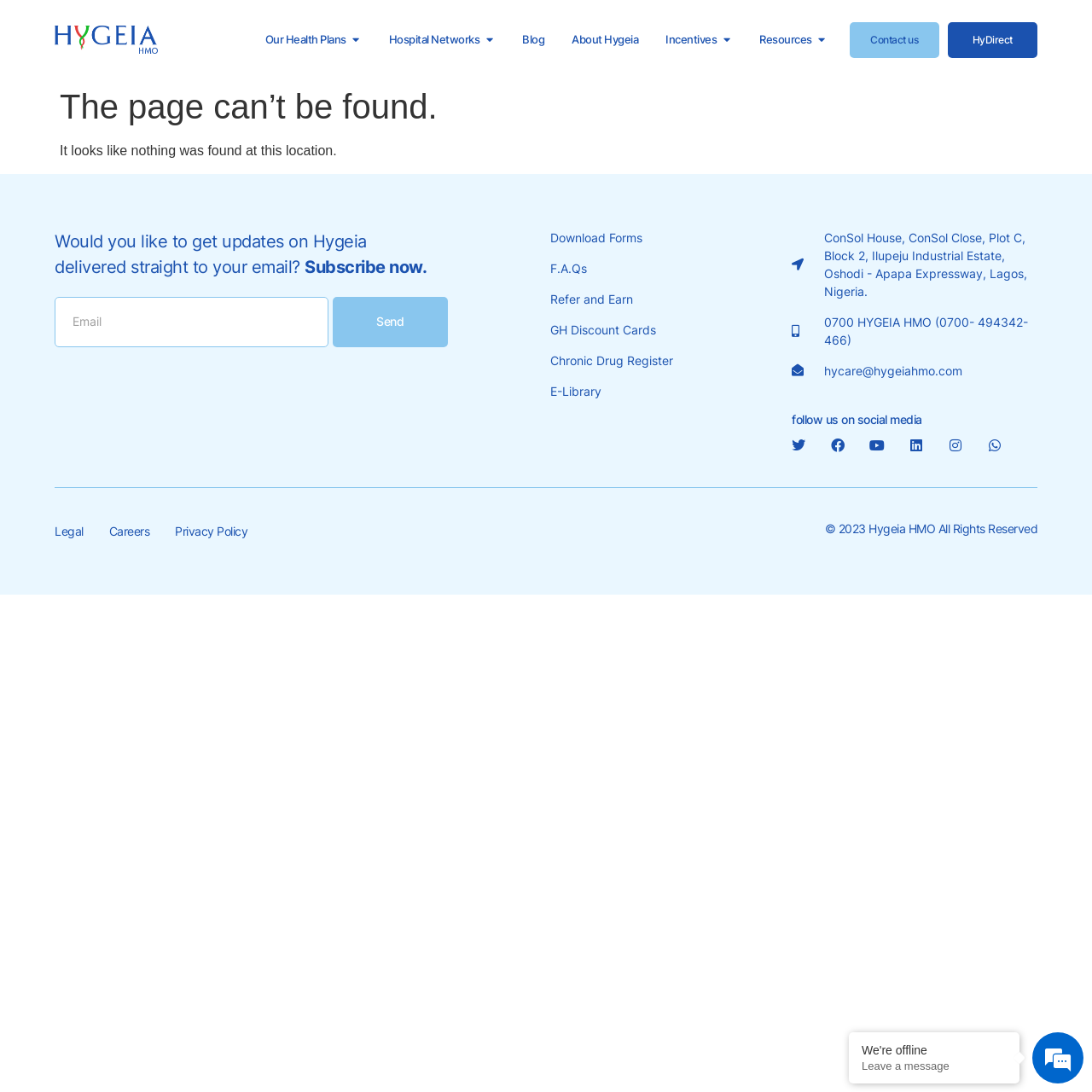Please give a short response to the question using one word or a phrase:
What is the purpose of the textbox?

To subscribe to updates